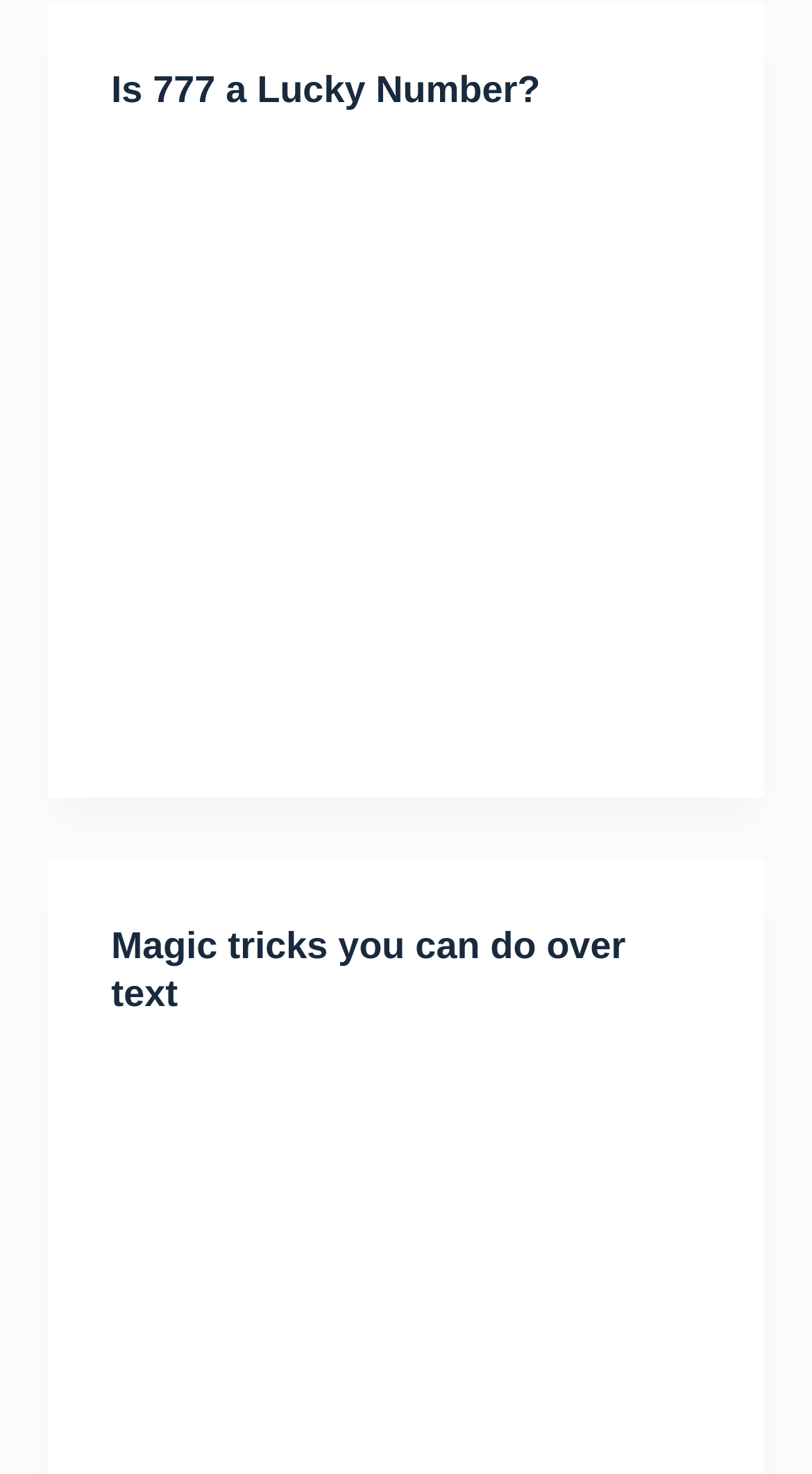How many magic tricks are mentioned?
Based on the image, answer the question in a detailed manner.

There is a heading 'Magic tricks you can do over text' and a link with the same text, indicating that only one magic trick is mentioned, which is related to doing magic tricks over text.